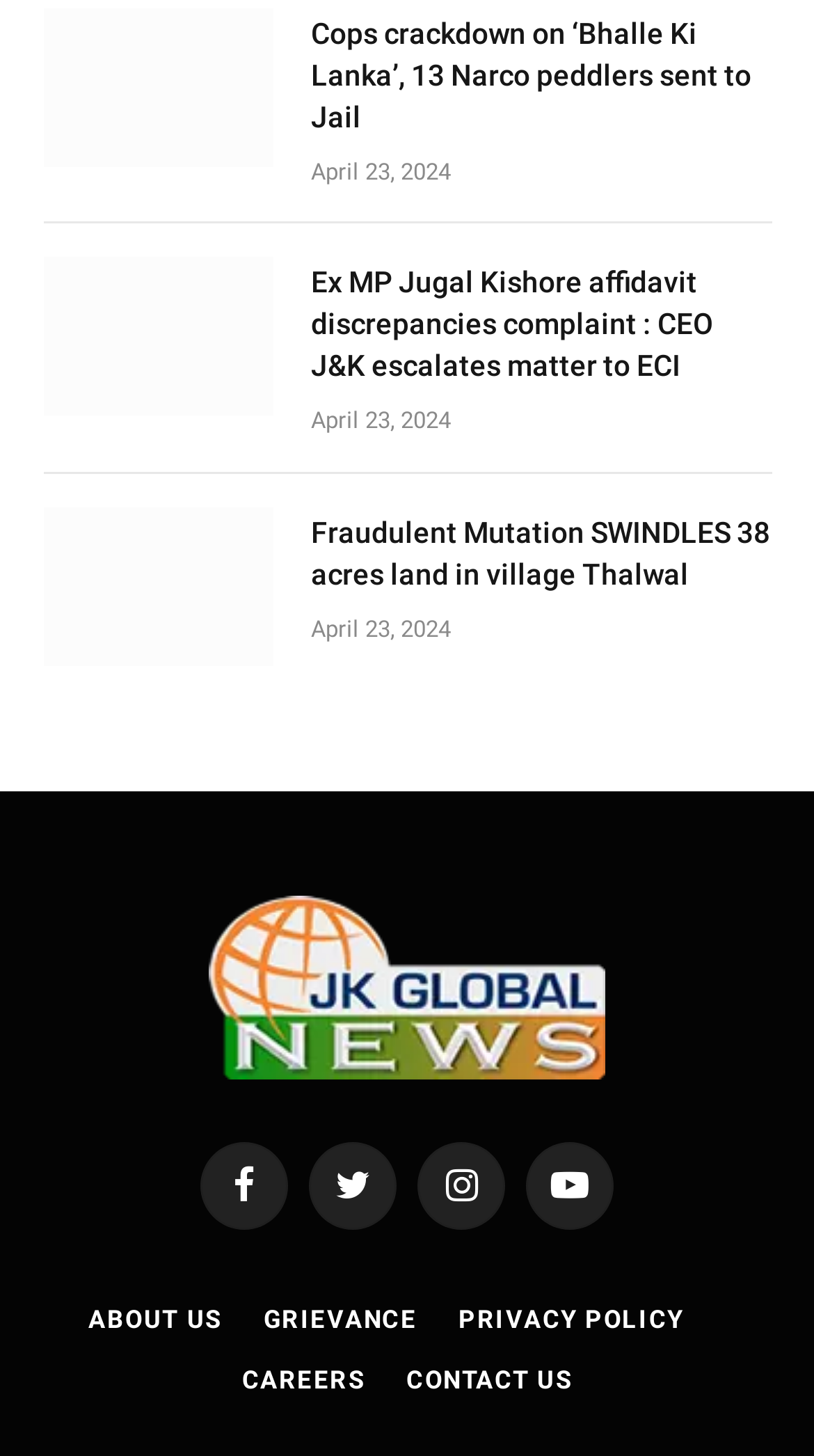Please determine the bounding box coordinates of the element to click on in order to accomplish the following task: "Read news about Cops crackdown on ‘Bhalle Ki Lanka’". Ensure the coordinates are four float numbers ranging from 0 to 1, i.e., [left, top, right, bottom].

[0.382, 0.008, 0.949, 0.095]